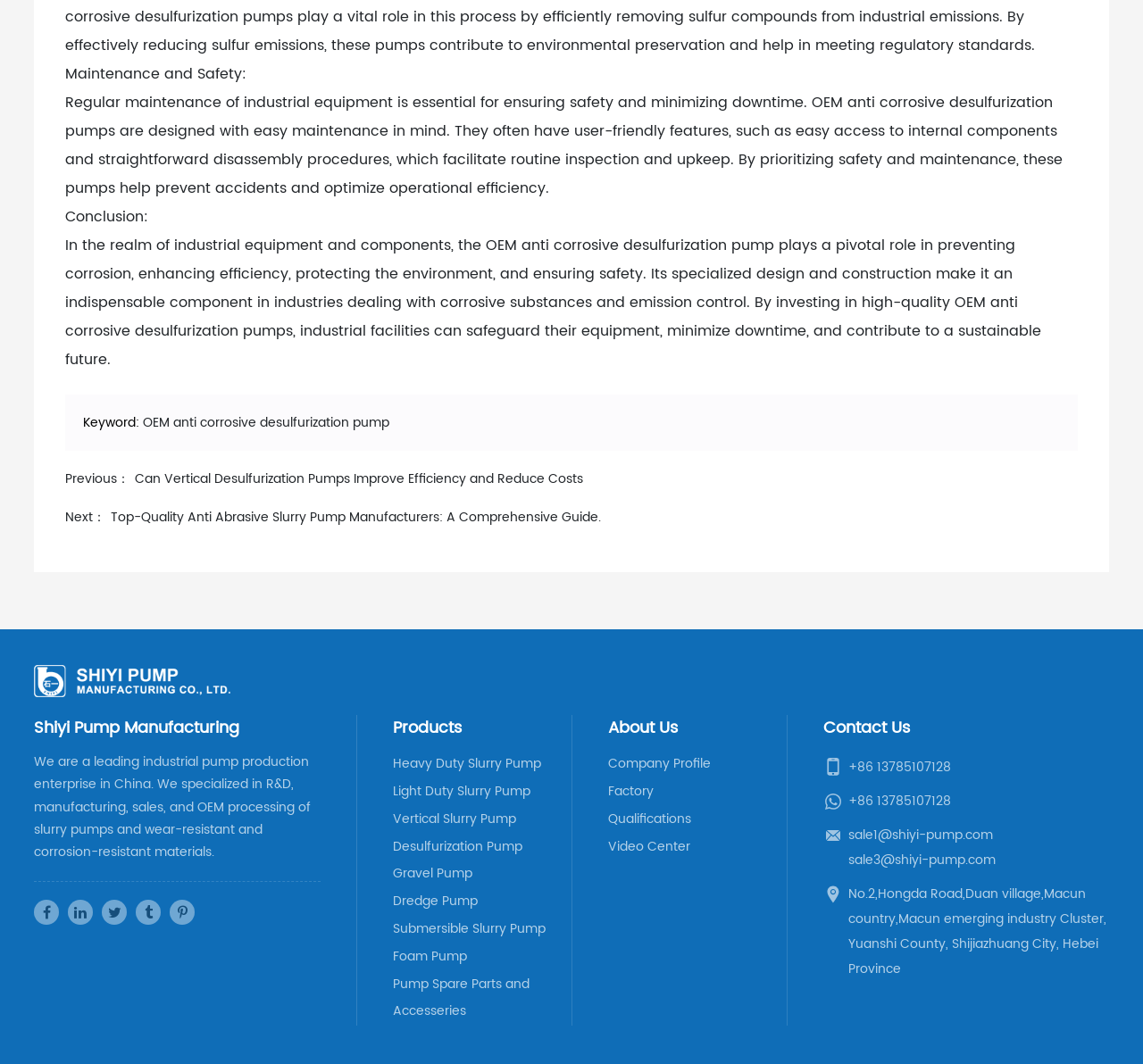What is the main topic of this webpage?
Observe the image and answer the question with a one-word or short phrase response.

Industrial pumps